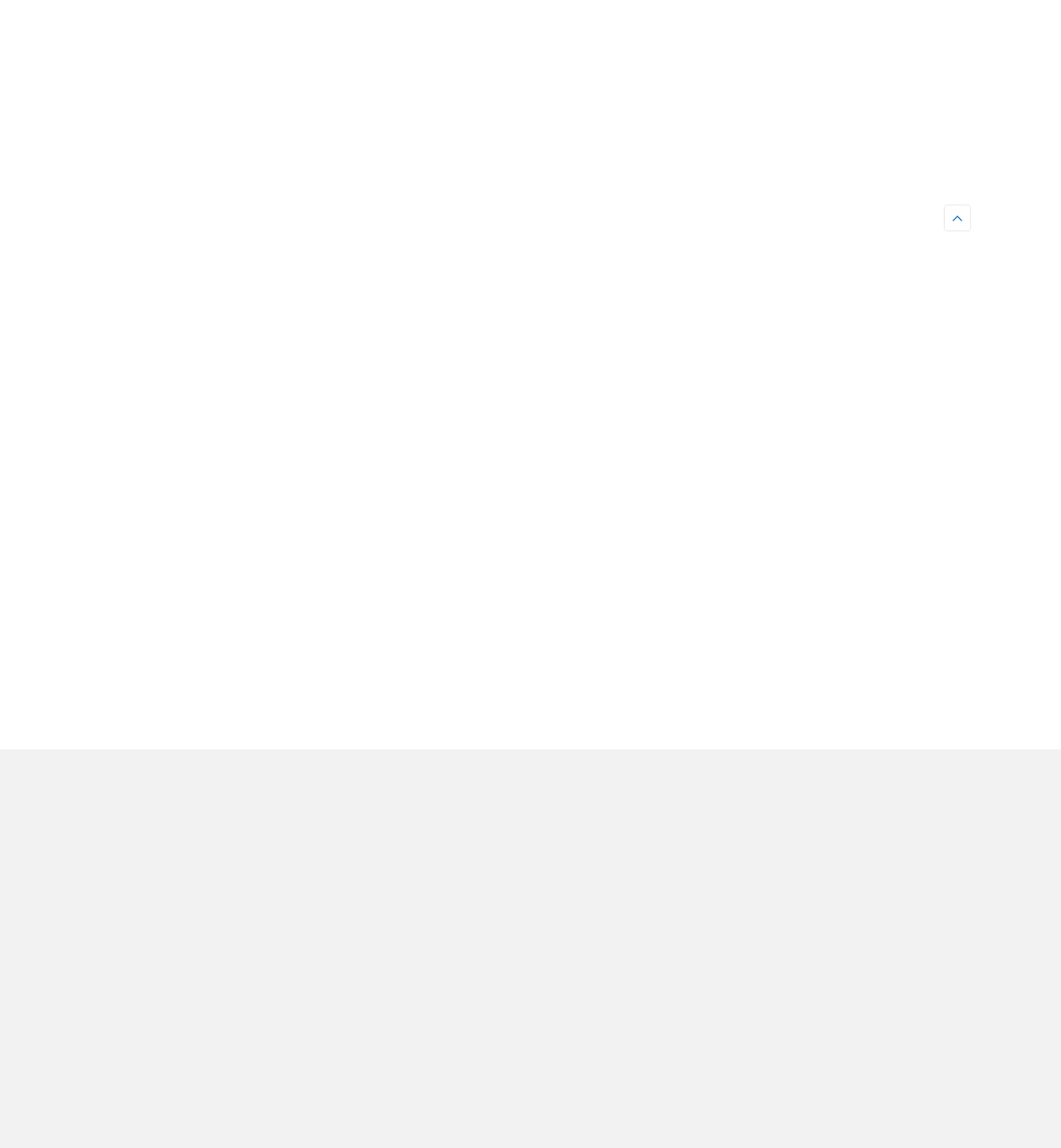Review the image closely and give a comprehensive answer to the question: What are the related links mentioned in the webpage?

The related links mentioned in the webpage are Group’s purpose, Sustainability Vision, Materiality, and Risk Management and Compliance, which are listed in the DescriptionListDetail element with ID 267.